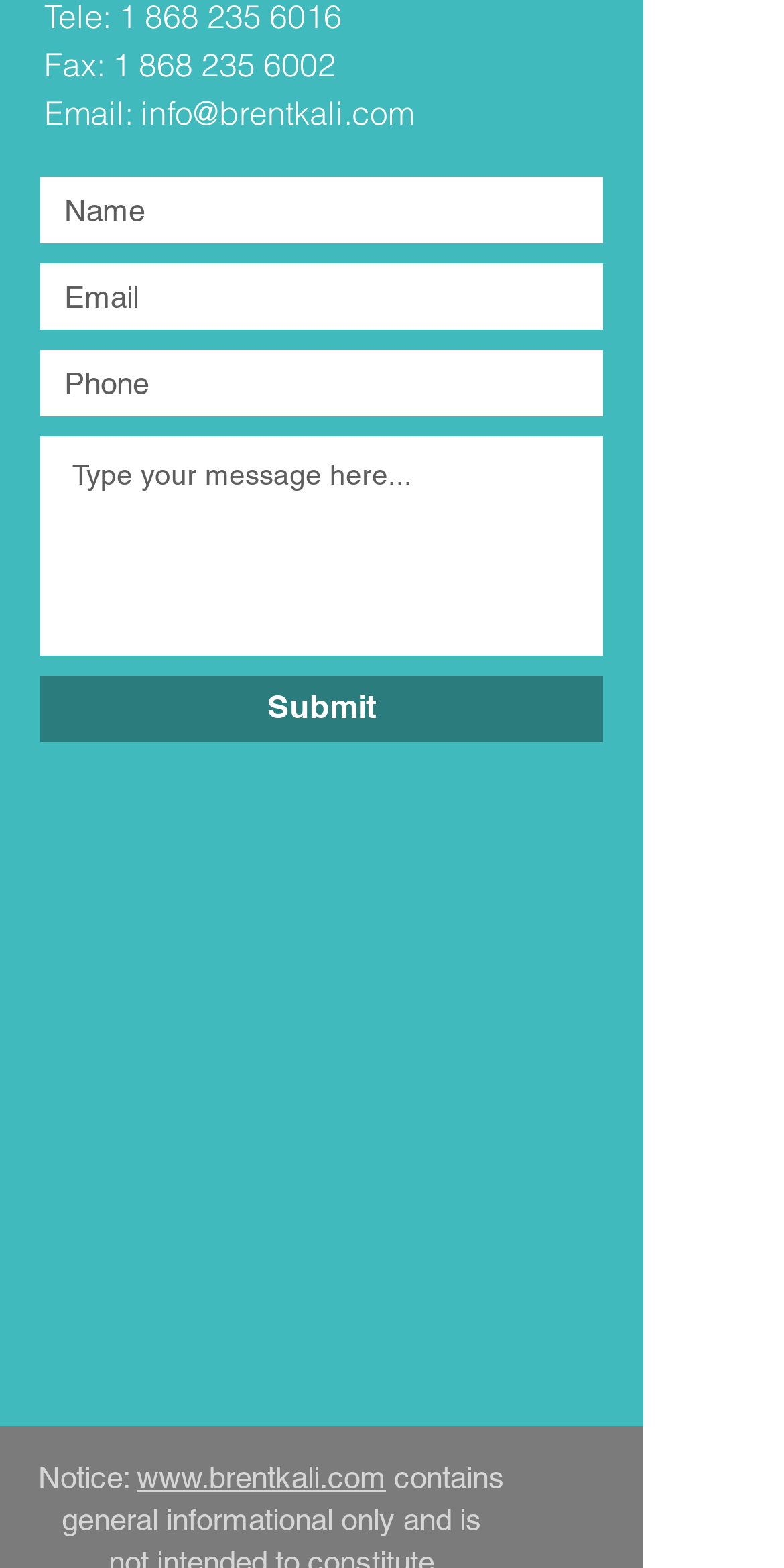Find the bounding box coordinates of the element you need to click on to perform this action: 'Type your email'. The coordinates should be represented by four float values between 0 and 1, in the format [left, top, right, bottom].

[0.051, 0.167, 0.769, 0.21]